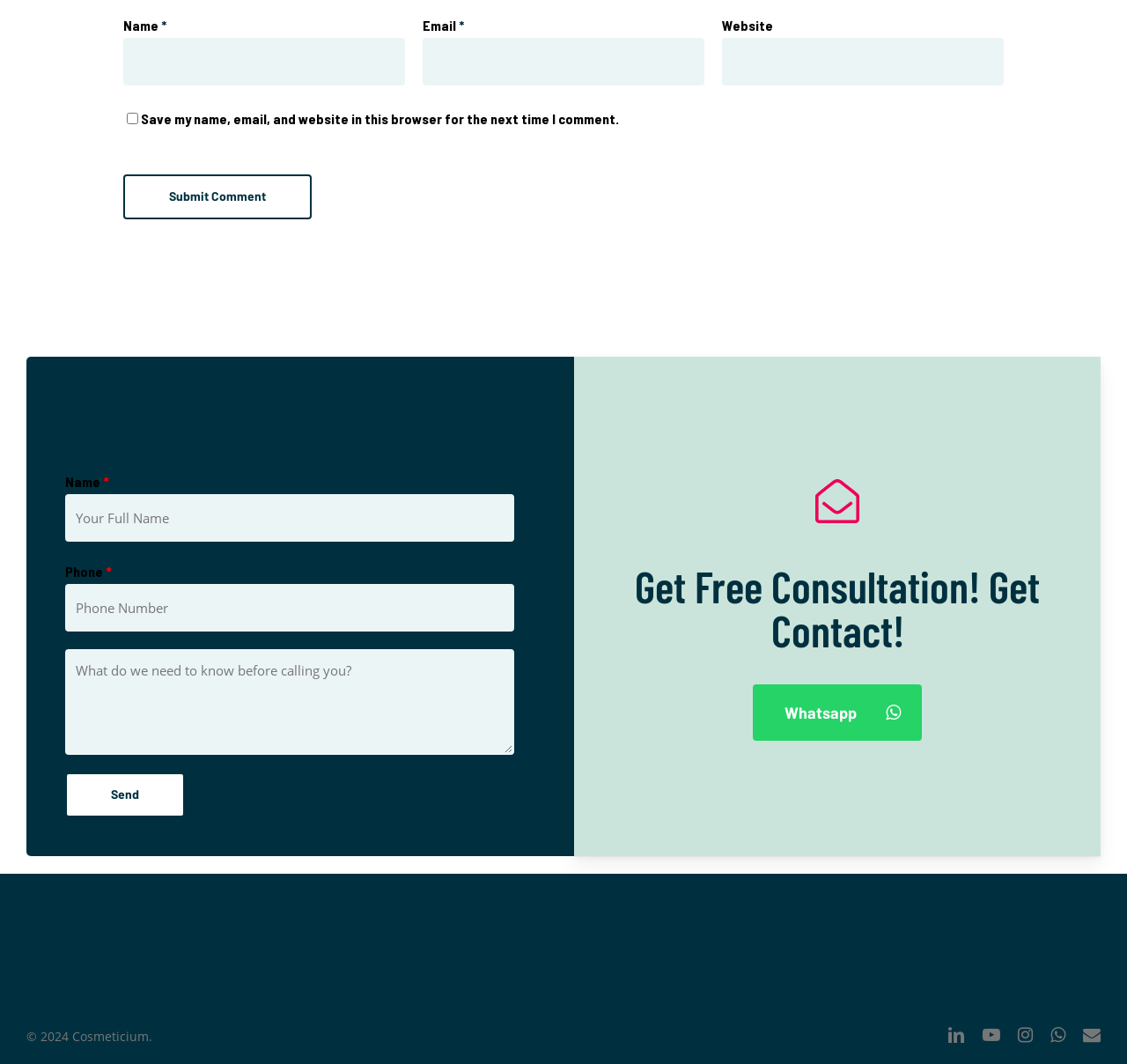Is the checkbox for saving name, email, and website checked?
Please analyze the image and answer the question with as much detail as possible.

The checkbox element with the text 'Save my name, email, and website in this browser for the next time I comment.' has a checked property set to false, indicating that it is not checked.